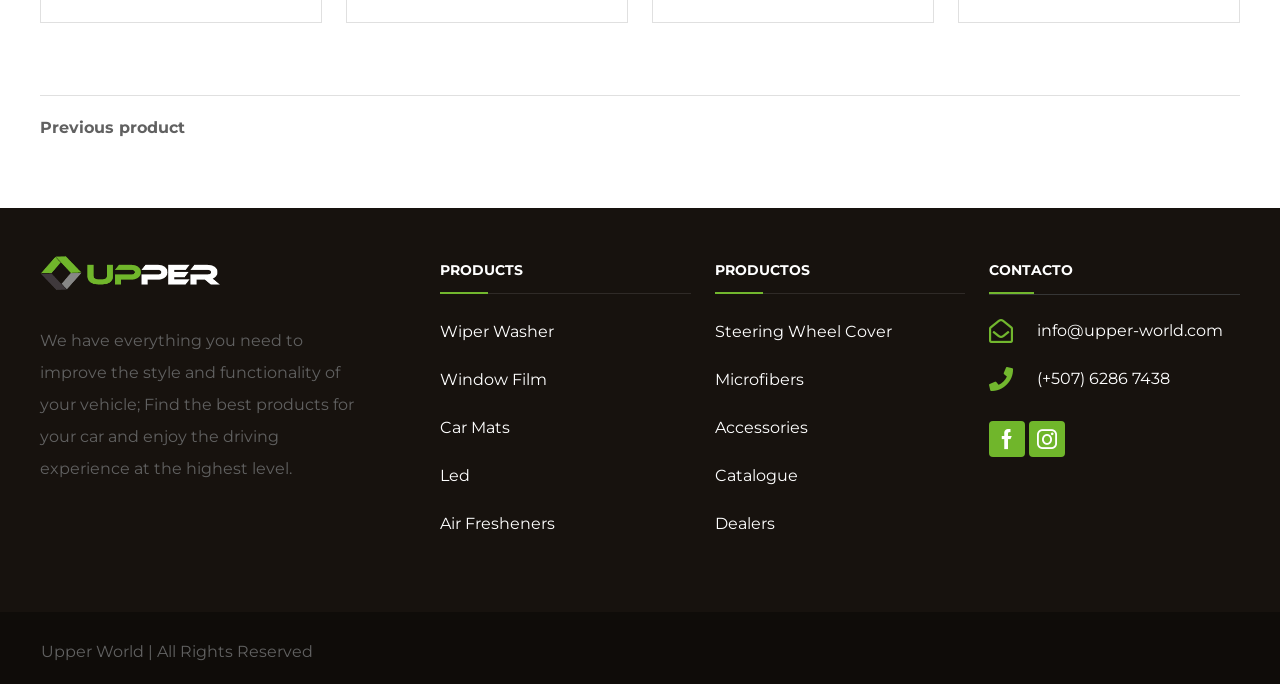Answer the question below with a single word or a brief phrase: 
How many social media links are there?

2